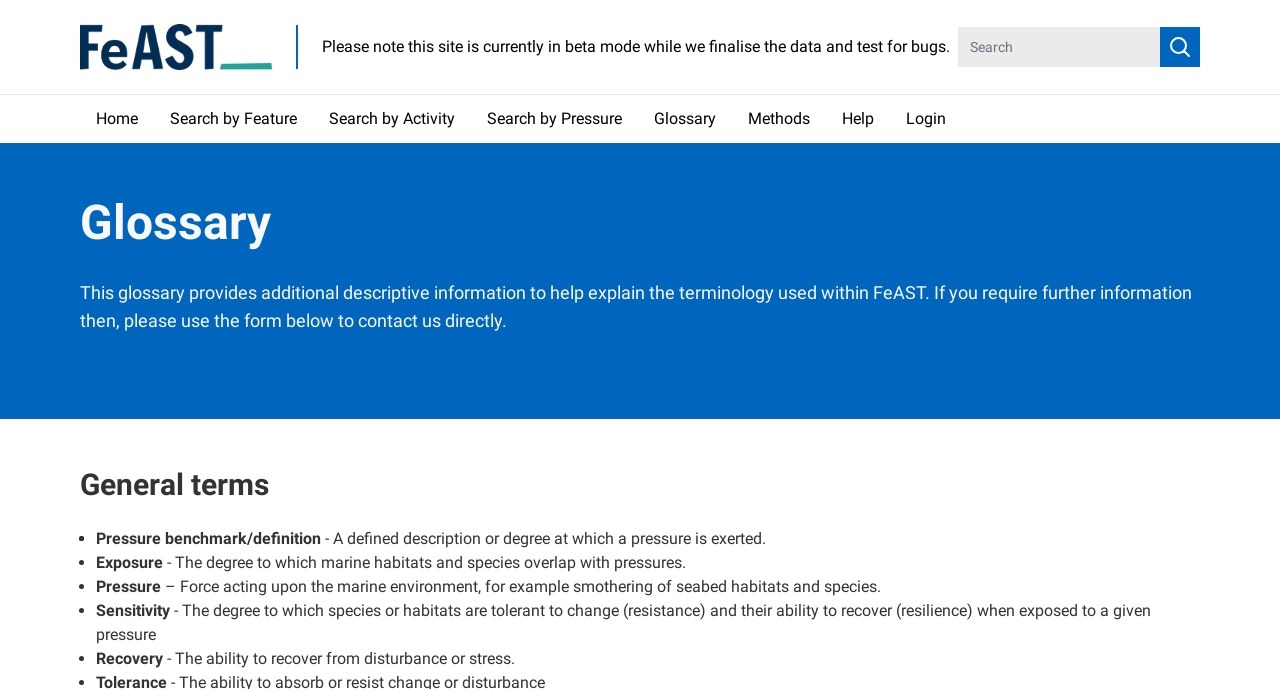What is the purpose of the glossary?
Analyze the image and deliver a detailed answer to the question.

The glossary provides additional descriptive information to help explain the terminology used within FeAST, as stated in the static text 'This glossary provides additional descriptive information to help explain the terminology used within FeAST.'